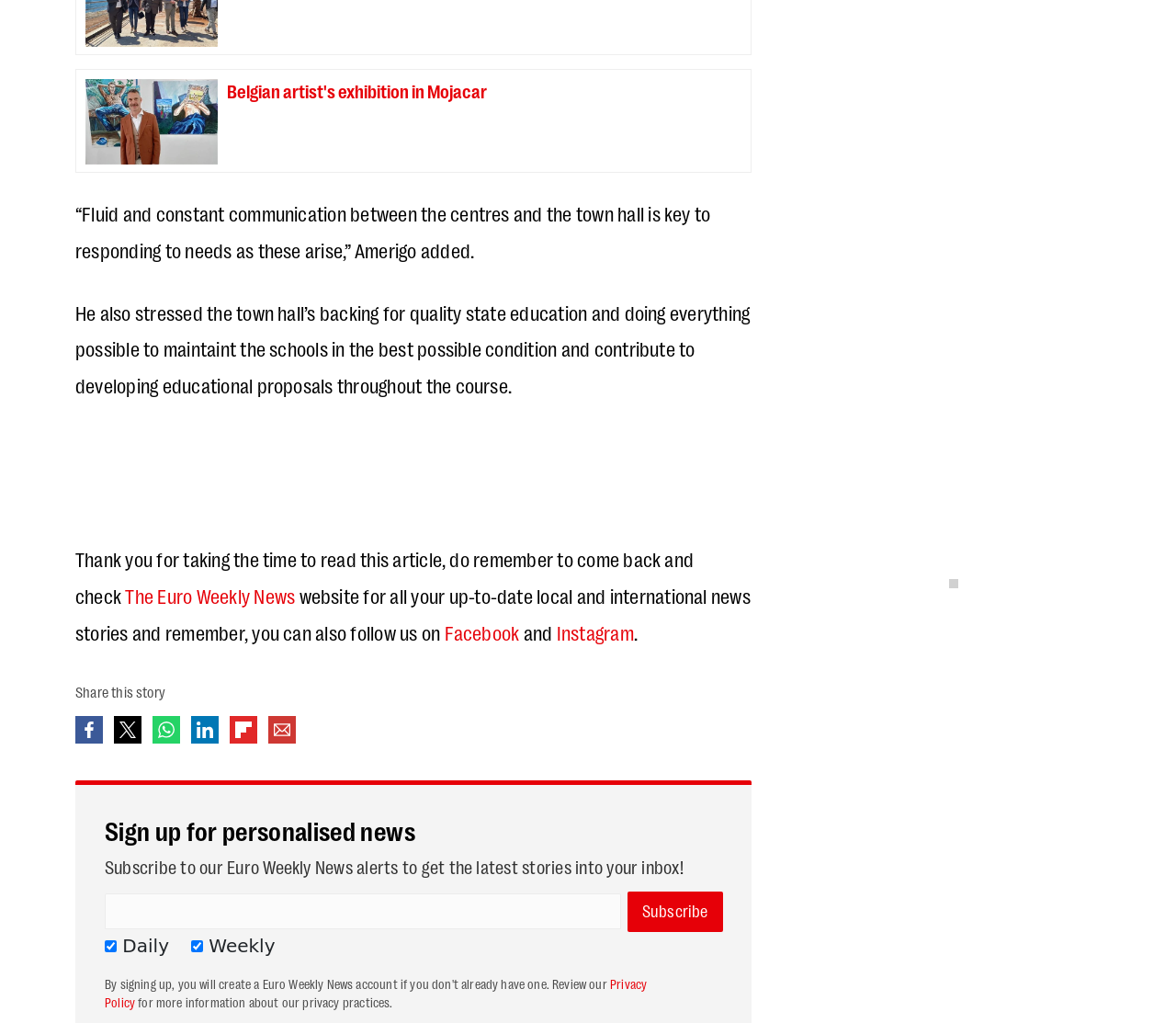Determine the bounding box coordinates (top-left x, top-left y, bottom-right x, bottom-right y) of the UI element described in the following text: title="Leads Clients Customers"

None